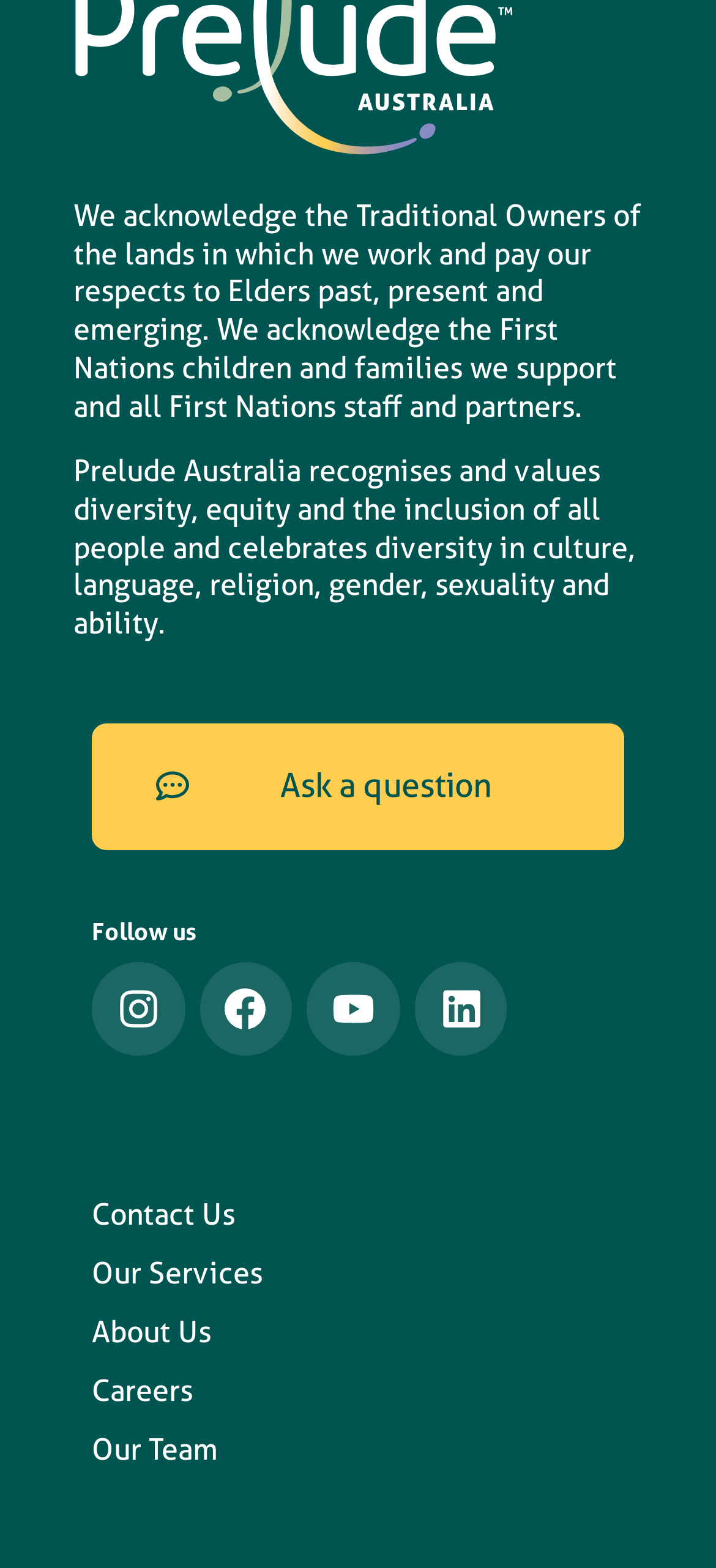How many social media links are available?
Using the image, answer in one word or phrase.

4